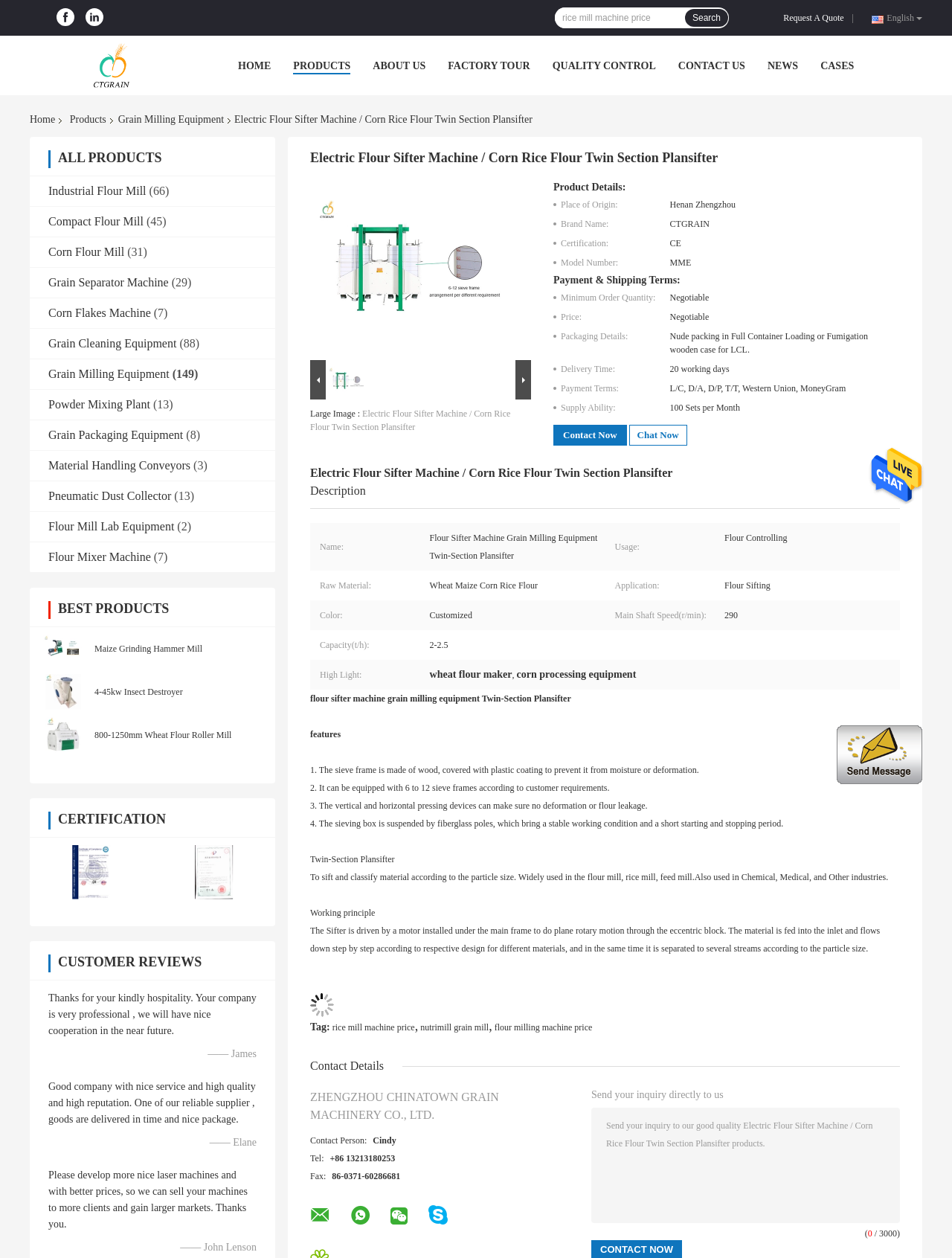What is the company name?
Look at the image and provide a short answer using one word or a phrase.

Zhengzhou Chinatown Grain Machinery Co., Ltd.